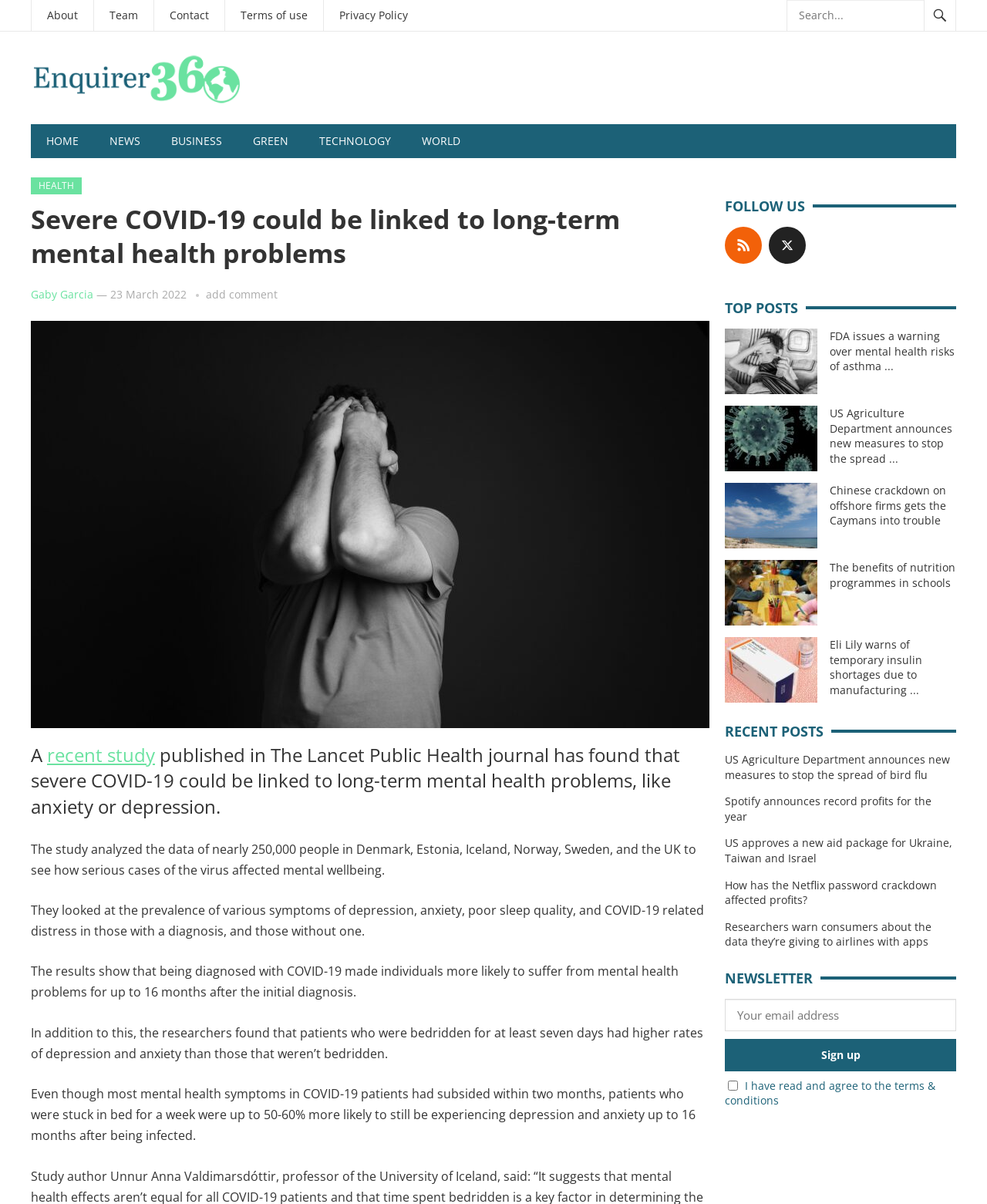What is the category of the current article?
Refer to the image and give a detailed response to the question.

I determined the category of the current article by looking at the header section of the webpage, where I found a link with the text 'HEALTH'. This link is likely to represent the category of the current article.